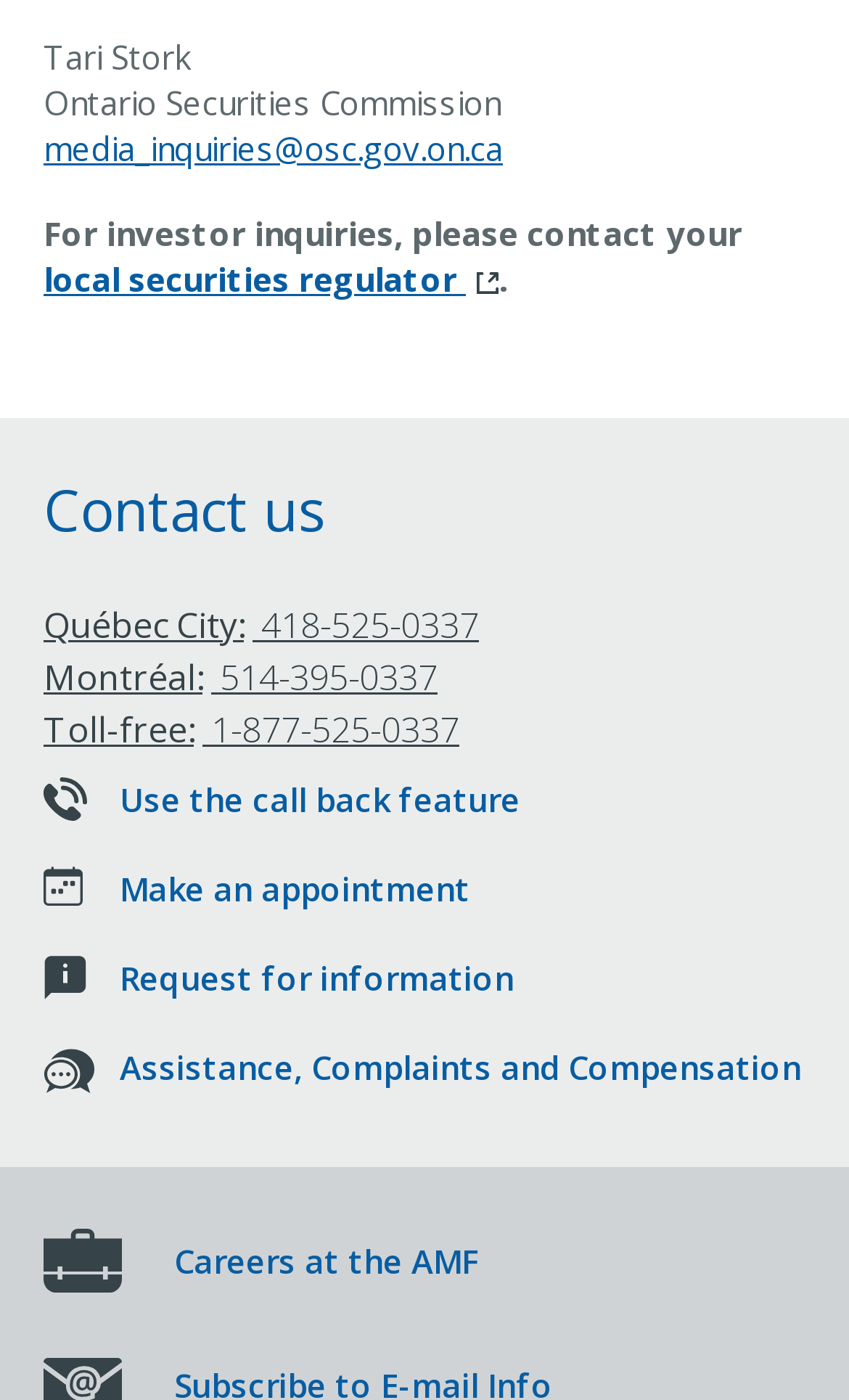Return the bounding box coordinates of the UI element that corresponds to this description: "Contact us". The coordinates must be given as four float numbers in the range of 0 and 1, [left, top, right, bottom].

[0.051, 0.335, 0.382, 0.391]